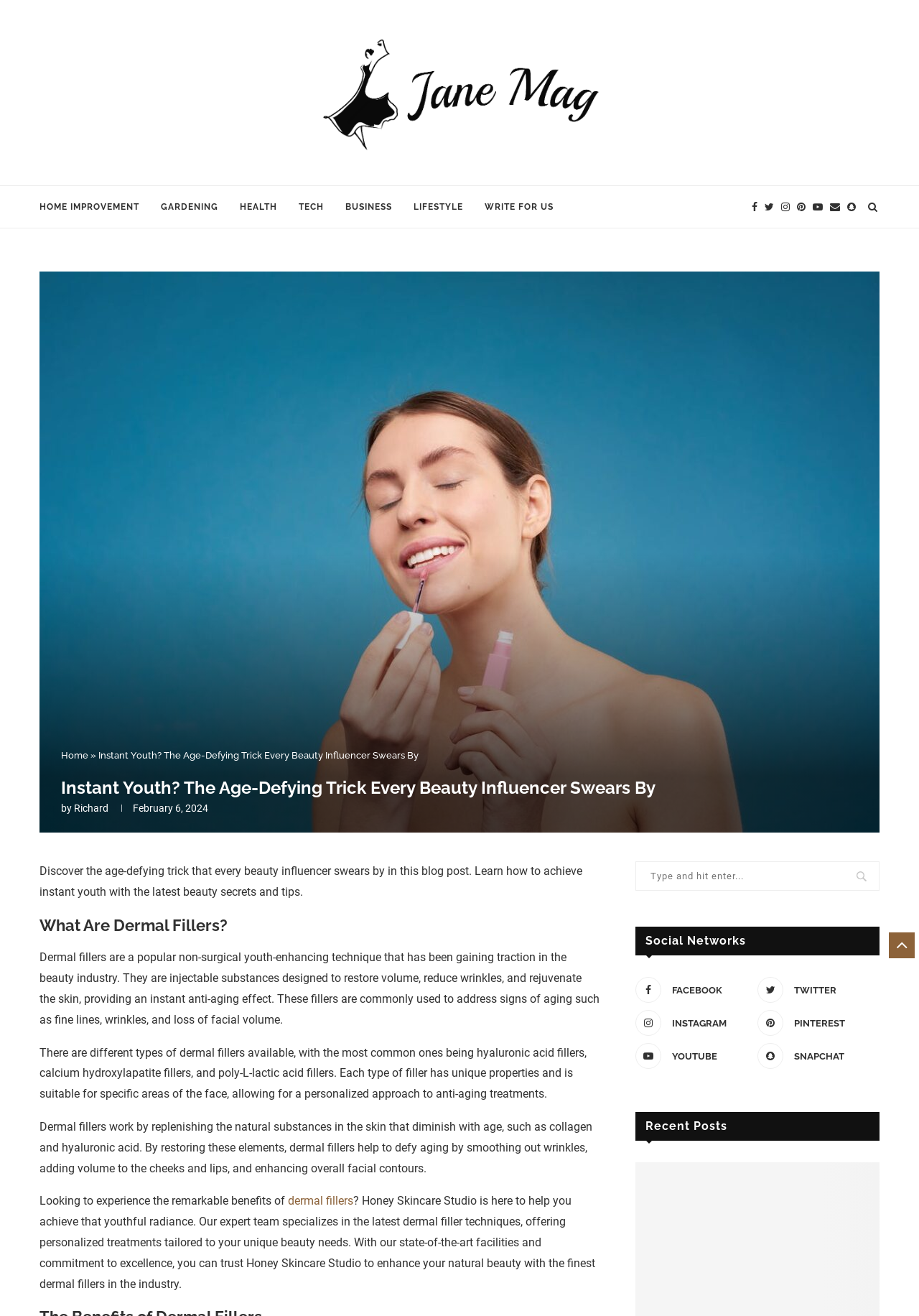Please locate the bounding box coordinates of the region I need to click to follow this instruction: "Read the 'Instant Youth? The Age-Defying Trick Every Beauty Influencer Swears By' article".

[0.107, 0.57, 0.455, 0.578]